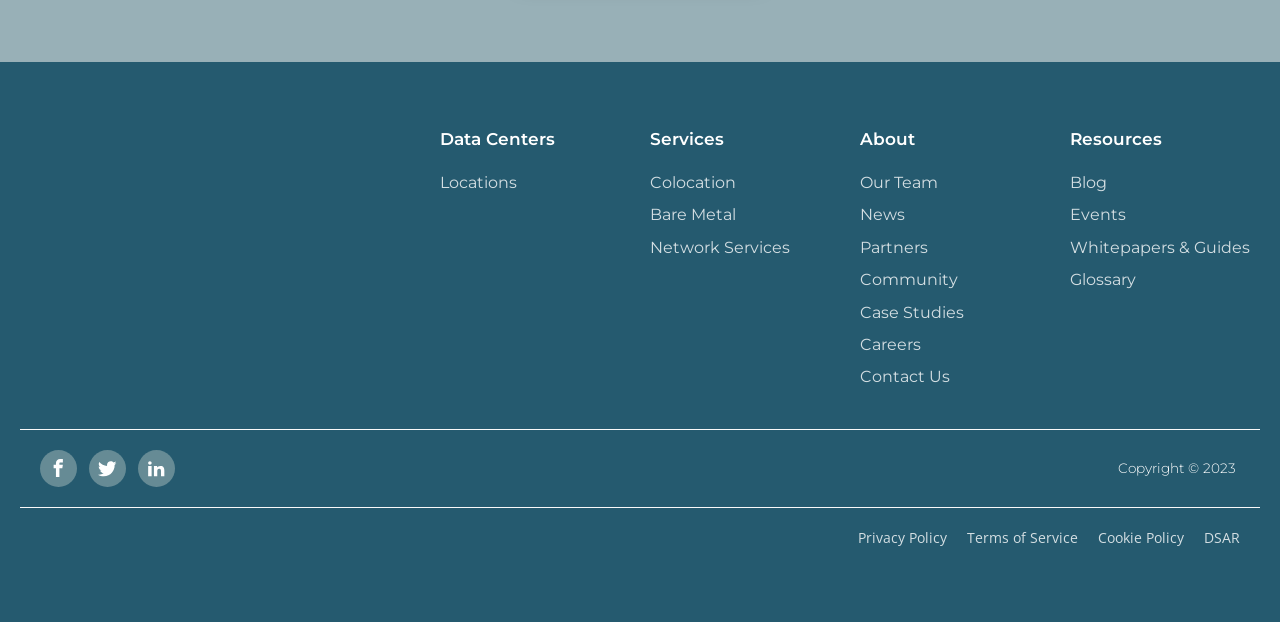Locate the bounding box coordinates of the clickable region necessary to complete the following instruction: "Click on the Evocative Data Centers Logo". Provide the coordinates in the format of four float numbers between 0 and 1, i.e., [left, top, right, bottom].

[0.016, 0.206, 0.25, 0.275]